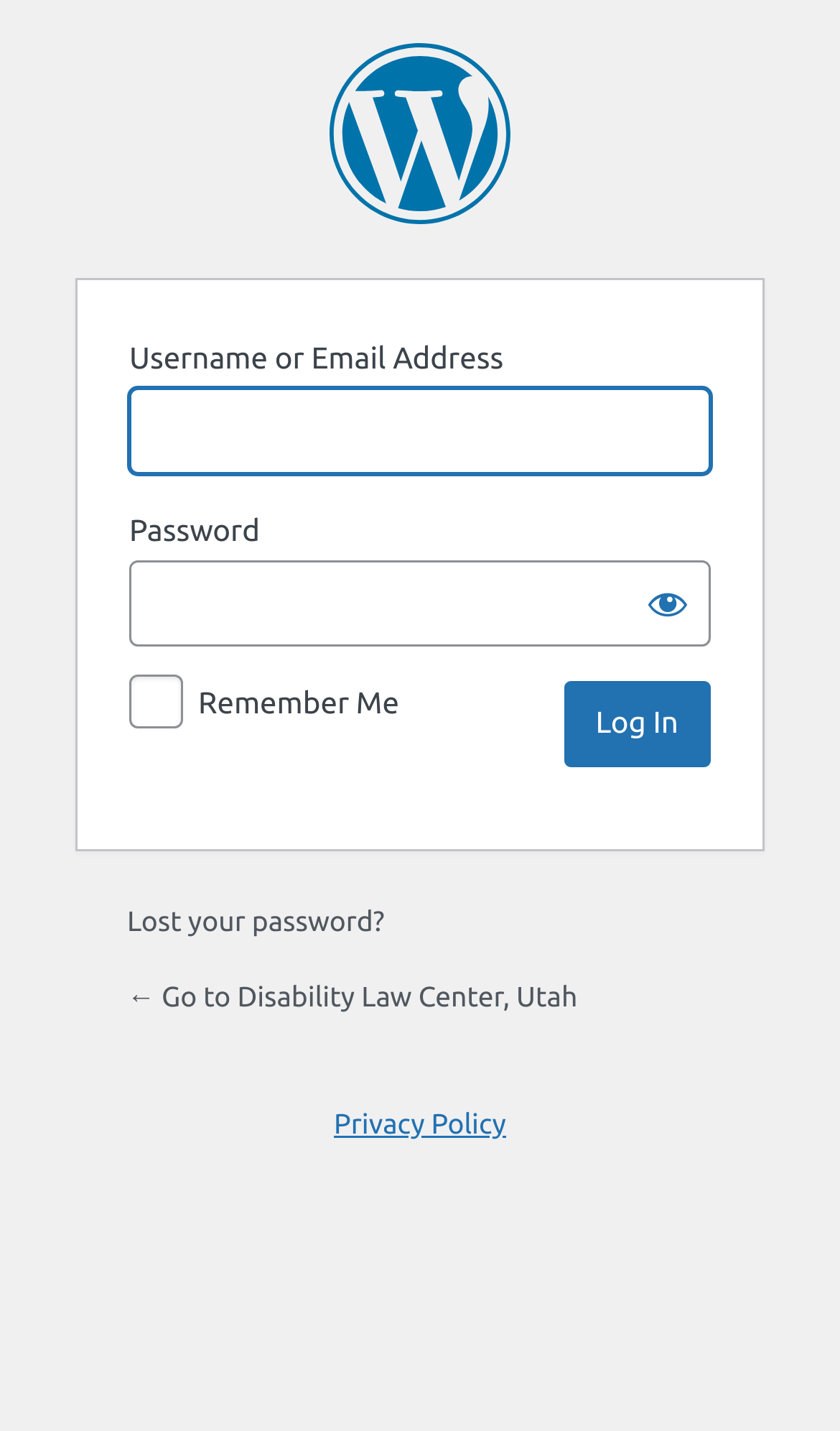What is the function of the 'Show password' button?
Utilize the information in the image to give a detailed answer to the question.

The 'Show password' button is located next to the password input field, and its function is to reveal the password that the user has entered, allowing them to check if they have entered it correctly.